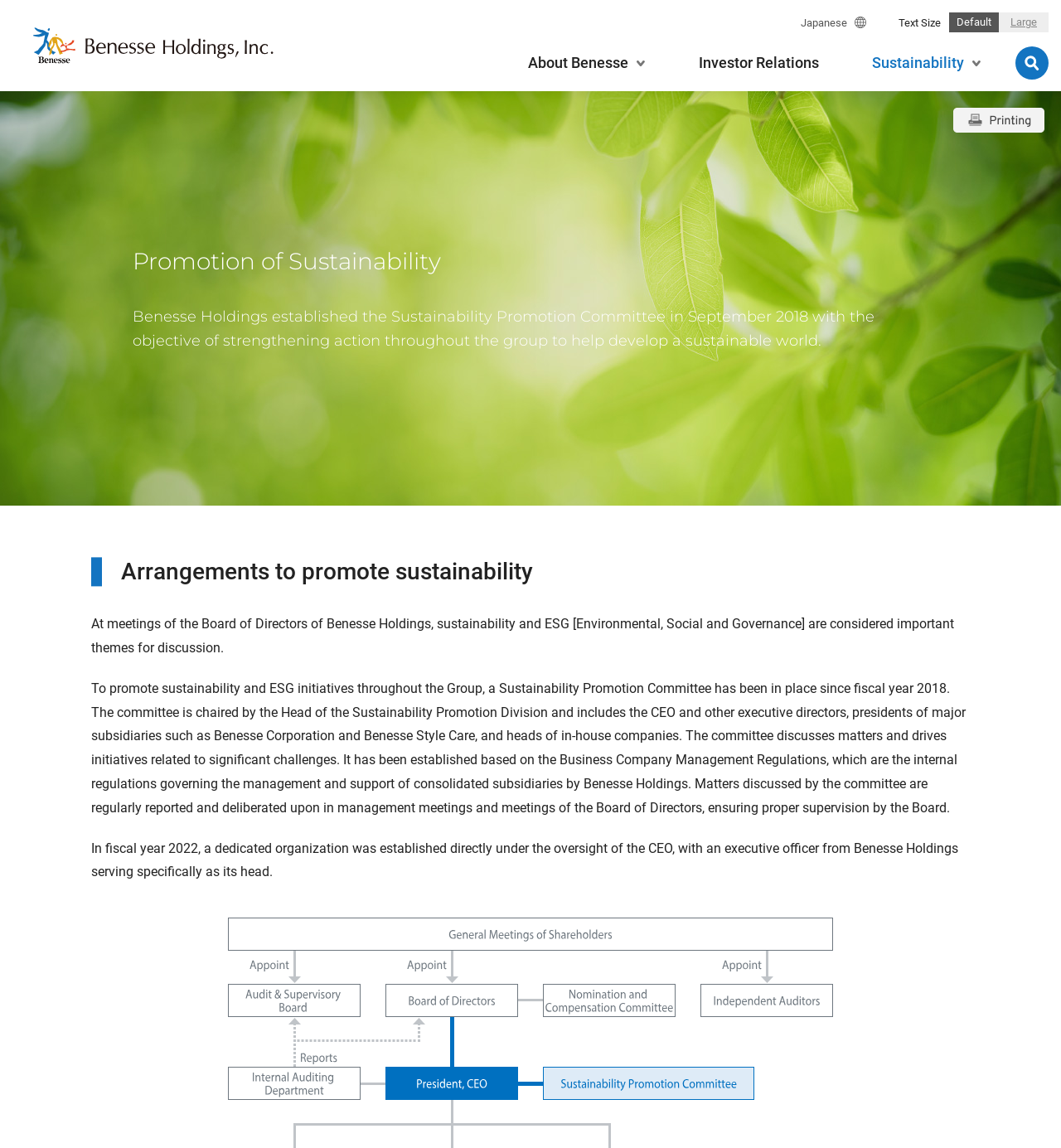Find the bounding box coordinates of the element's region that should be clicked in order to follow the given instruction: "Click the 'About Benesse' link". The coordinates should consist of four float numbers between 0 and 1, i.e., [left, top, right, bottom].

[0.473, 0.03, 0.633, 0.079]